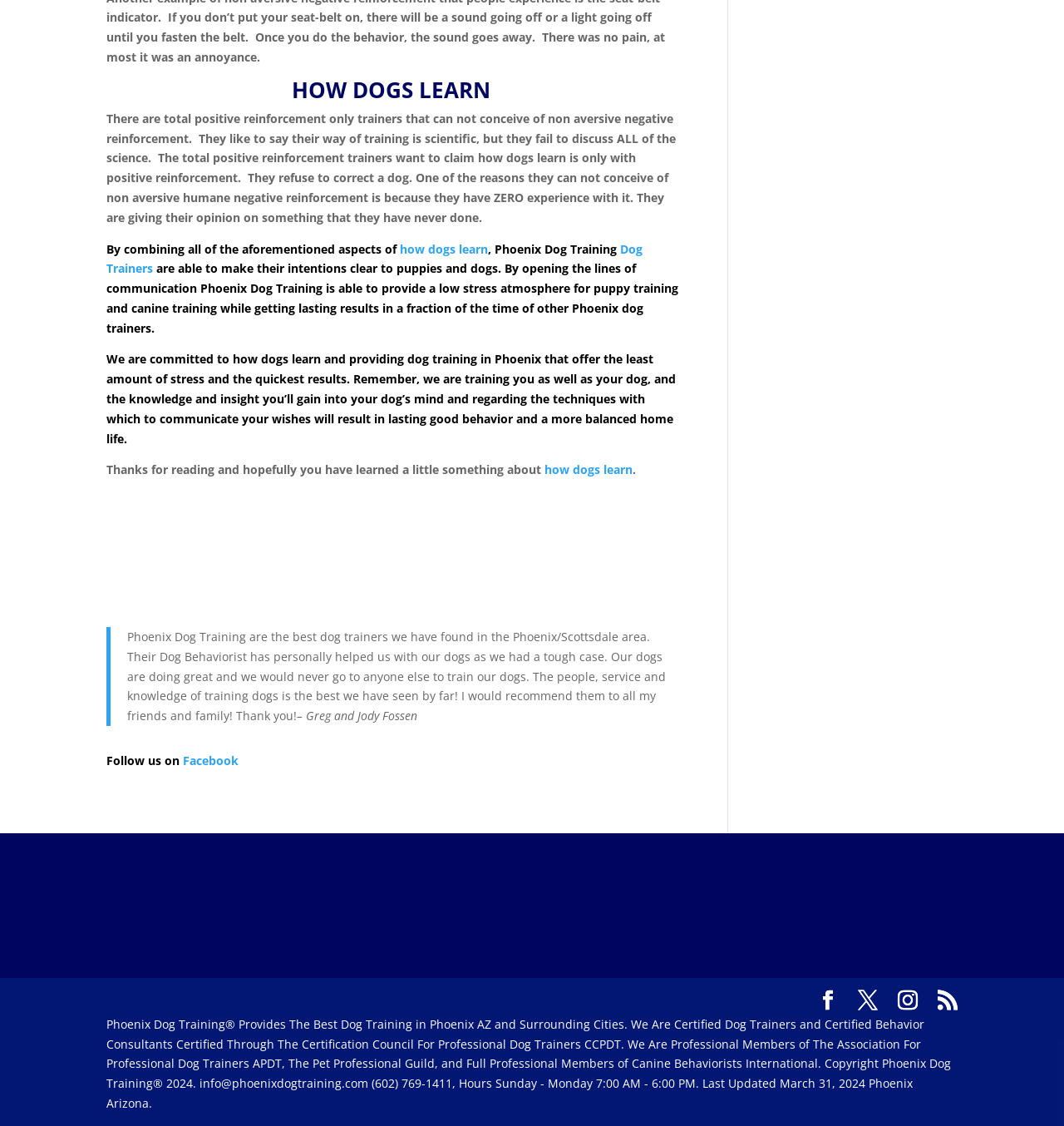What is the goal of the dog training service?
Give a thorough and detailed response to the question.

The goal of the dog training service can be inferred from the text 'By opening the lines of communication Phoenix Dog Training is able to provide a low stress atmosphere for puppy training and canine training while getting lasting results in a fraction of the time of other Phoenix dog trainers.' which suggests that the goal of the service is to provide a low stress atmosphere for dog training.